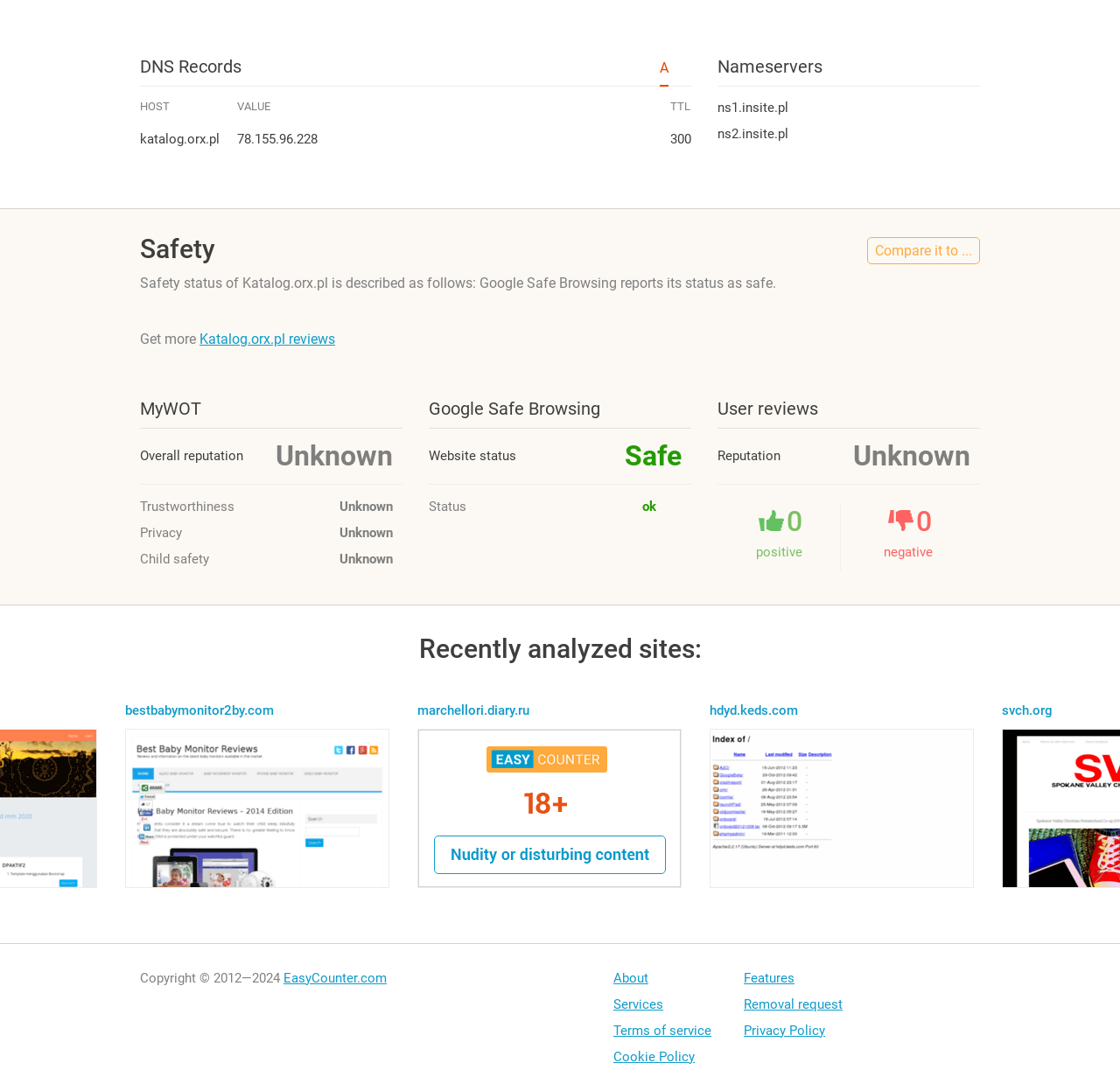Locate the bounding box coordinates of the element that should be clicked to execute the following instruction: "Visit marchellori.diary.ru".

[0.373, 0.644, 0.473, 0.658]